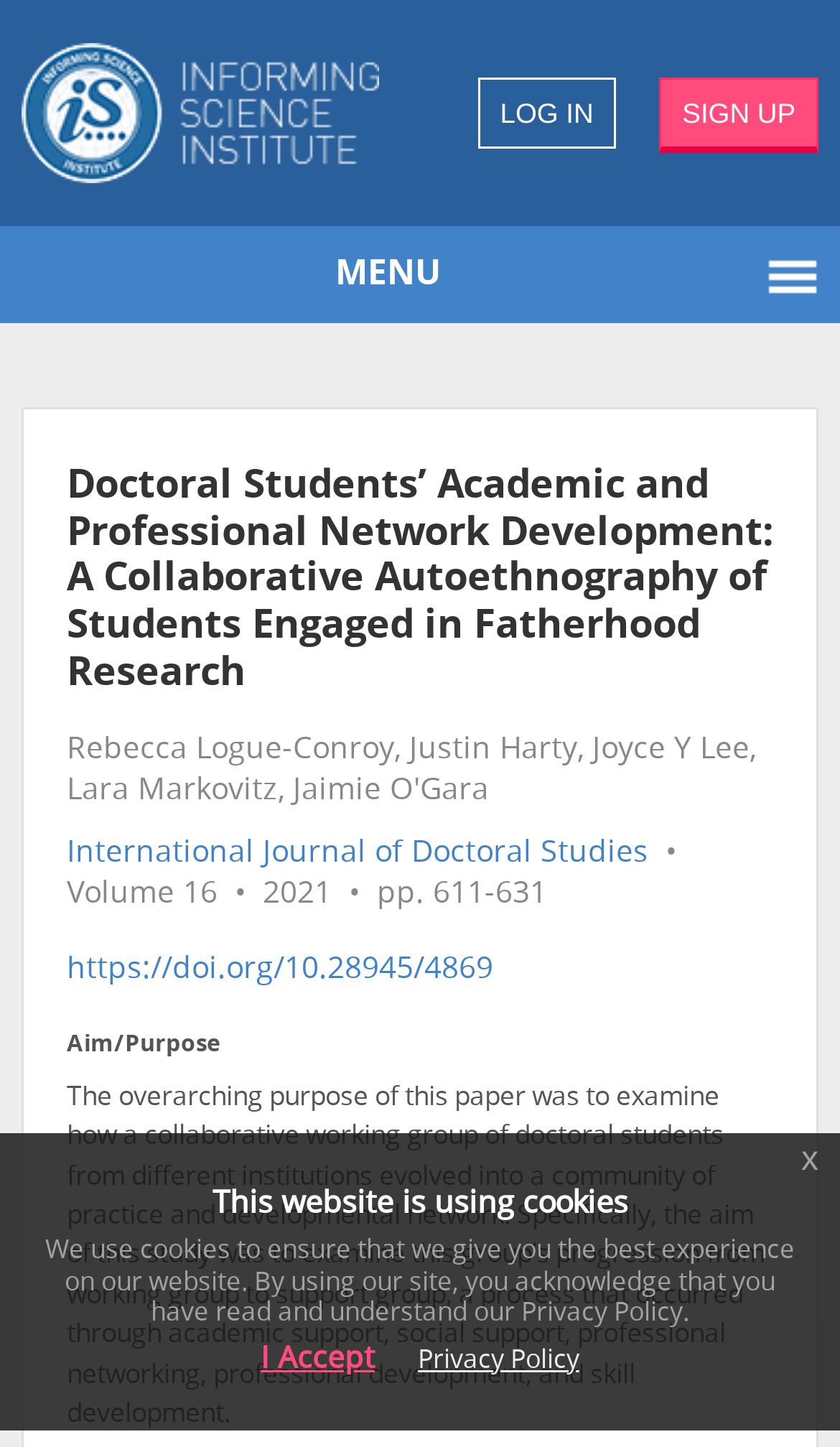Can you pinpoint the bounding box coordinates for the clickable element required for this instruction: "click on Avocado Fruit"? The coordinates should be four float numbers between 0 and 1, i.e., [left, top, right, bottom].

None